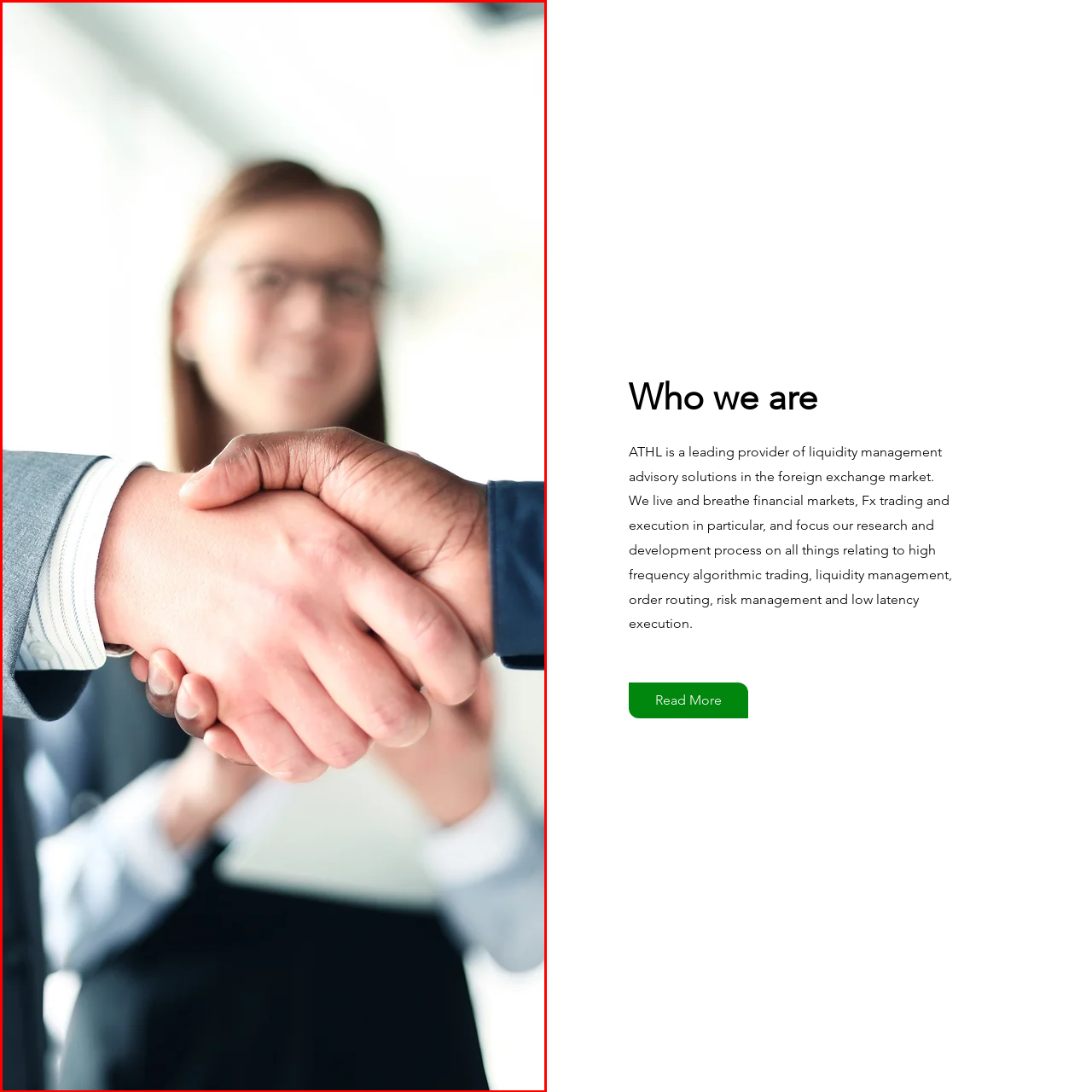Analyze and describe the image content within the red perimeter in detail.

The image captures a close-up of two individuals engaged in a handshake, which symbolizes partnership and collaboration. The focus is on their hands, with one hand dressed in a business suit featuring a light-colored shirt and the other in a dark blue attire. In the background, slightly blurred, a smiling woman can be seen, emphasizing a professional and cordial atmosphere. This scene reflects the essence of business relationships and networking, aligning with the theme of liquidity management advisory solutions in the foreign exchange market, as noted by the context provided in related information.